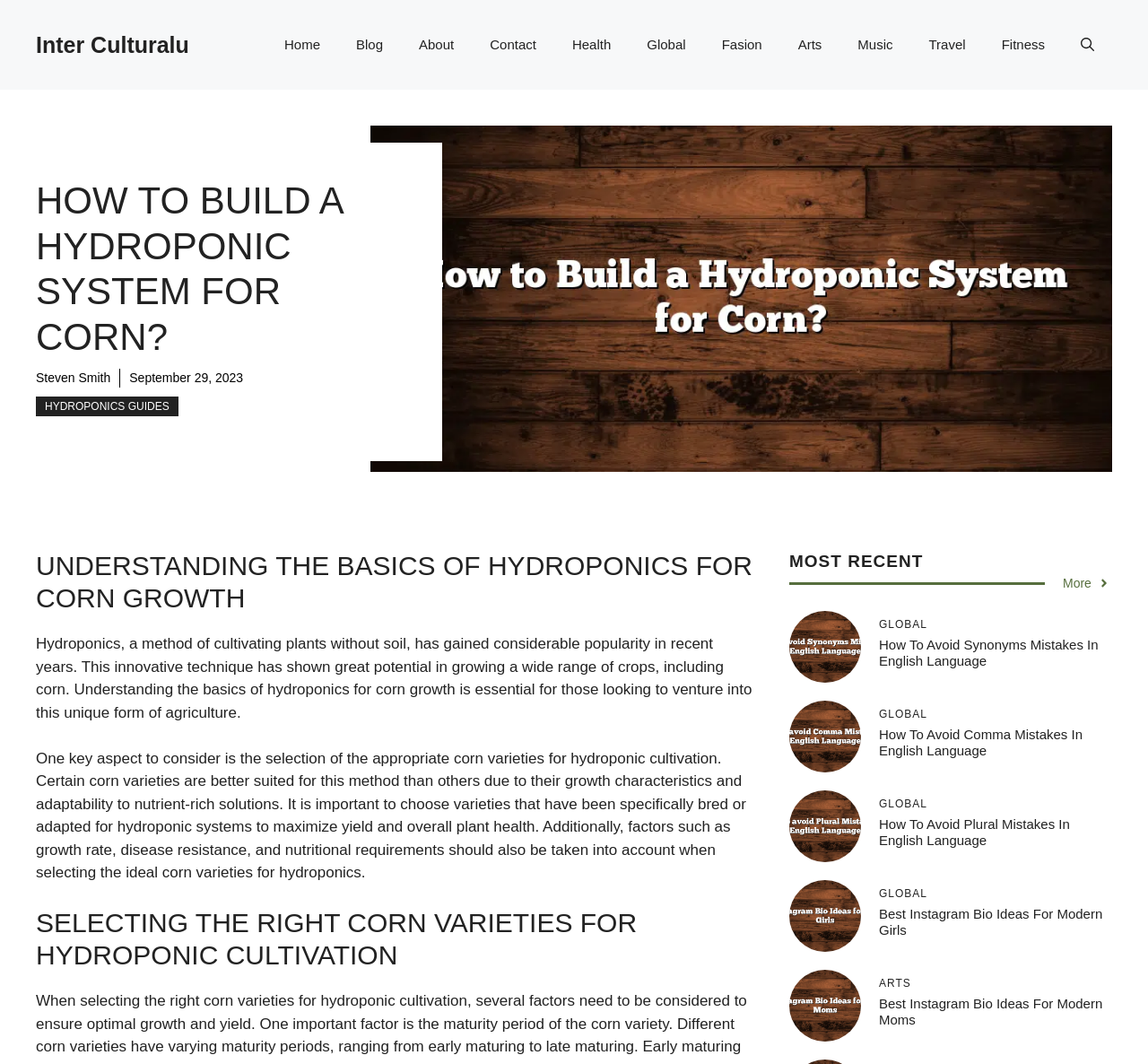Offer a detailed explanation of the webpage layout and contents.

This webpage is about building a hydroponic system for corn, with a focus on understanding the basics of hydroponics and selecting the right corn varieties for cultivation. At the top, there is a banner with a link to the site "Inter Culturalu" and a navigation menu with links to various categories such as Home, Blog, About, Contact, Health, Global, Fashion, Arts, Music, Travel, and Fitness.

Below the navigation menu, there is a heading that reads "HOW TO BUILD A HYDROPONIC SYSTEM FOR CORN?" followed by a link to the author "Steven Smith" and a timestamp "September 29, 2023". There is also a link to "HYDROPONICS GUIDES" and a figure with an image related to building a hydroponic system for corn.

The main content of the webpage is divided into sections, with headings such as "UNDERSTANDING THE BASICS OF HYDROPONICS FOR CORN GROWTH" and "SELECTING THE RIGHT CORN VARIETIES FOR HYDROPONIC CULTIVATION". The text in these sections provides information on the basics of hydroponics and the importance of selecting the right corn varieties for hydroponic cultivation.

On the right side of the webpage, there is a section with a heading "MOST RECENT" and a link to "More". Below this section, there are several figures with images and links to other articles, including "How to avoid Synonyms Mistakes in English Language", "How to avoid Comma Mistakes in English Language", "How to avoid Plural Mistakes in English Language", "Best Instagram Bio Ideas for Modern Girls", and "Best Instagram Bio Ideas for Modern Moms". Each of these figures has a heading with a category label such as "GLOBAL" or "ARTS".